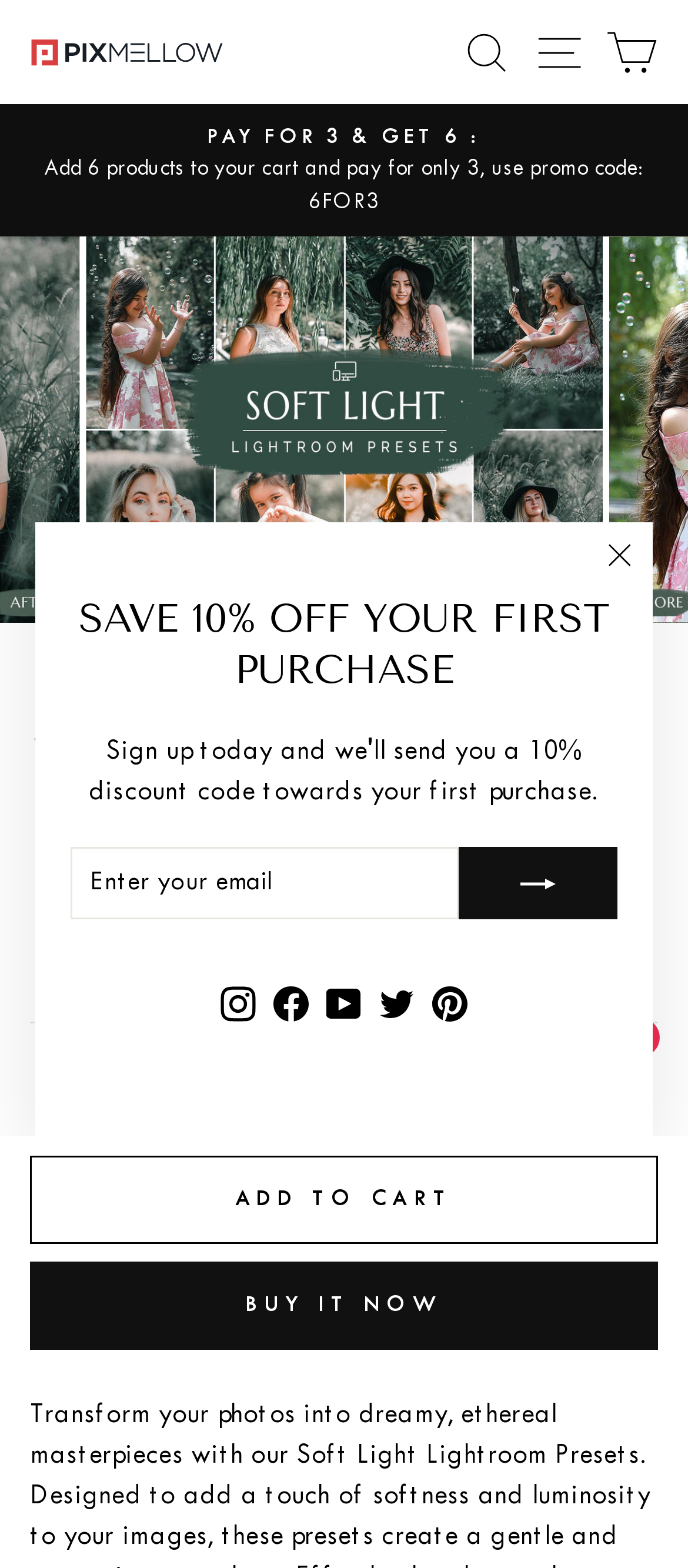Please locate the bounding box coordinates of the element that should be clicked to complete the given instruction: "Buy it now".

[0.044, 0.804, 0.956, 0.86]